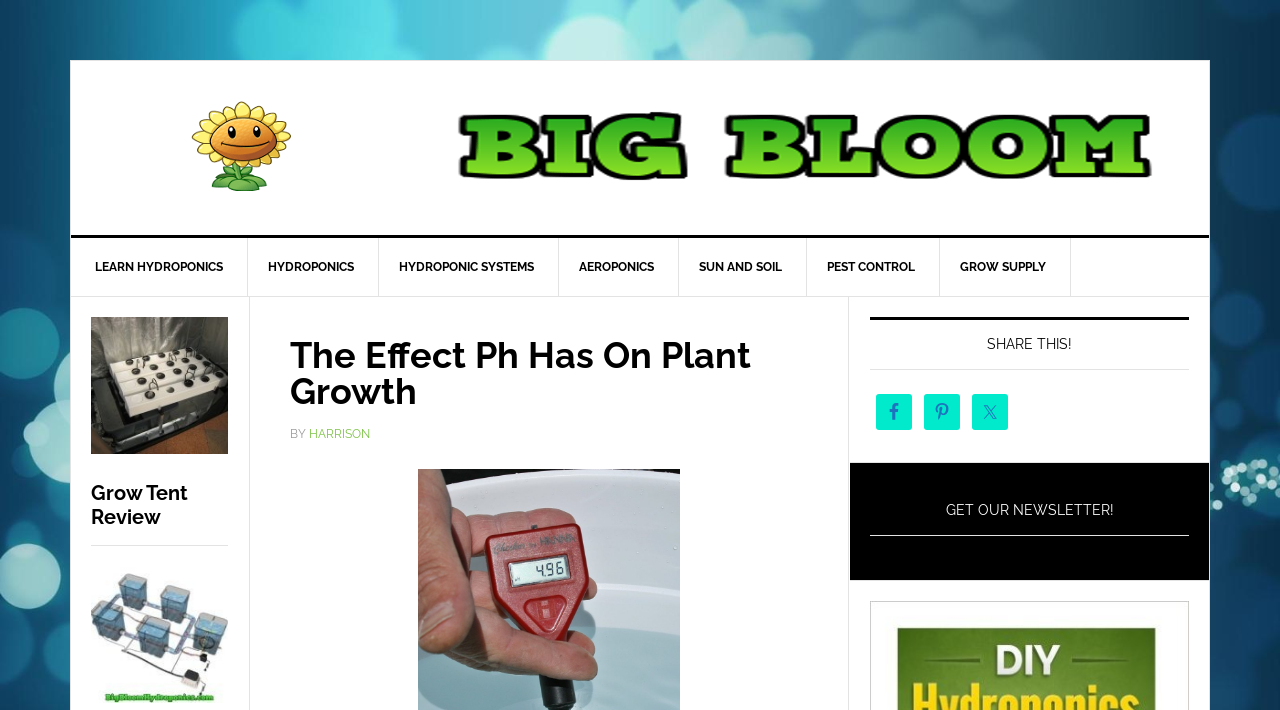What is the topic of the article?
Give a detailed response to the question by analyzing the screenshot.

Based on the webpage structure, I can see that the main heading is 'The Effect Ph Has On Plant Growth' and the article content is related to pH and its impact on plant growth.